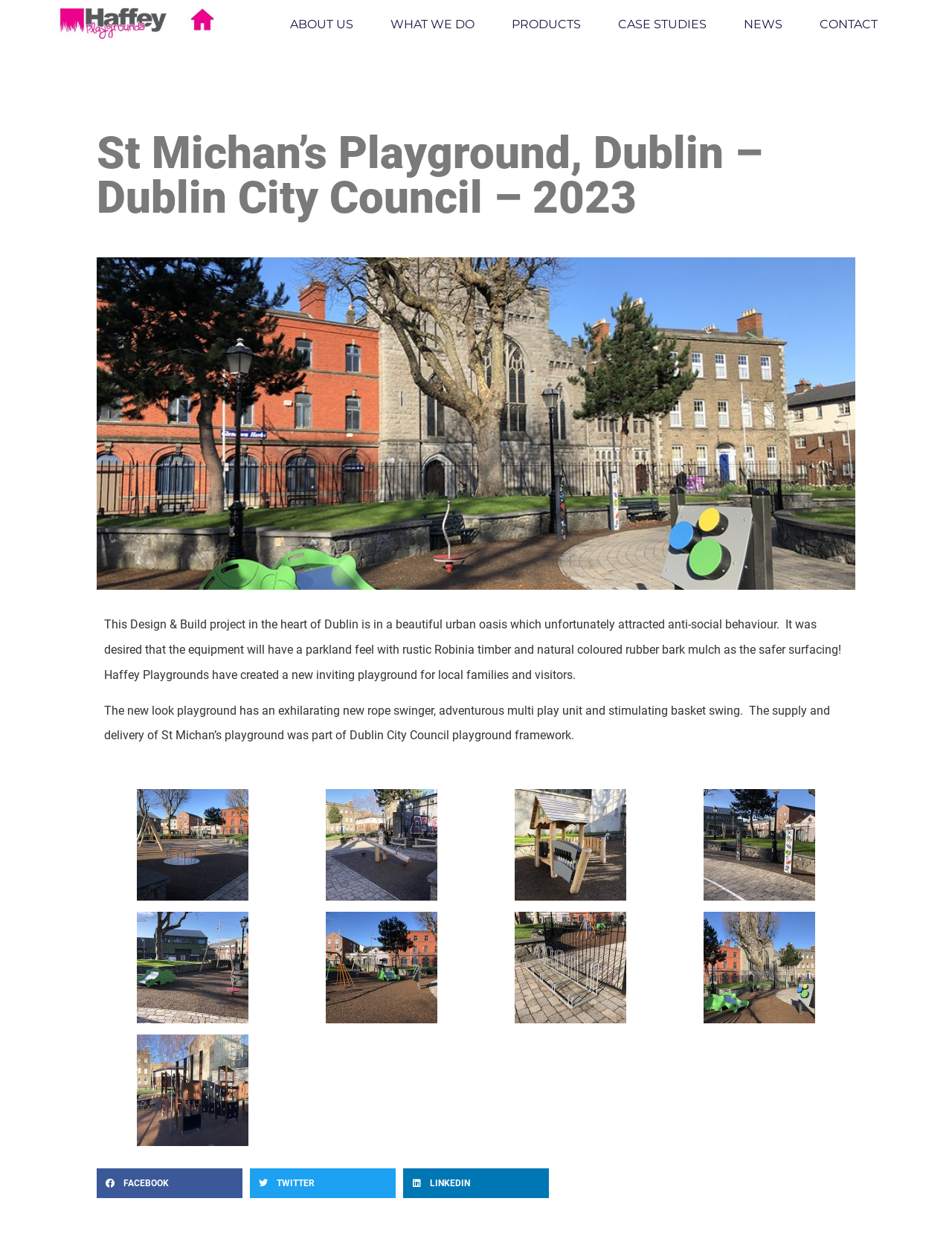Identify the bounding box coordinates of the clickable section necessary to follow the following instruction: "Click the ABOUT US link". The coordinates should be presented as four float numbers from 0 to 1, i.e., [left, top, right, bottom].

[0.305, 0.006, 0.371, 0.034]